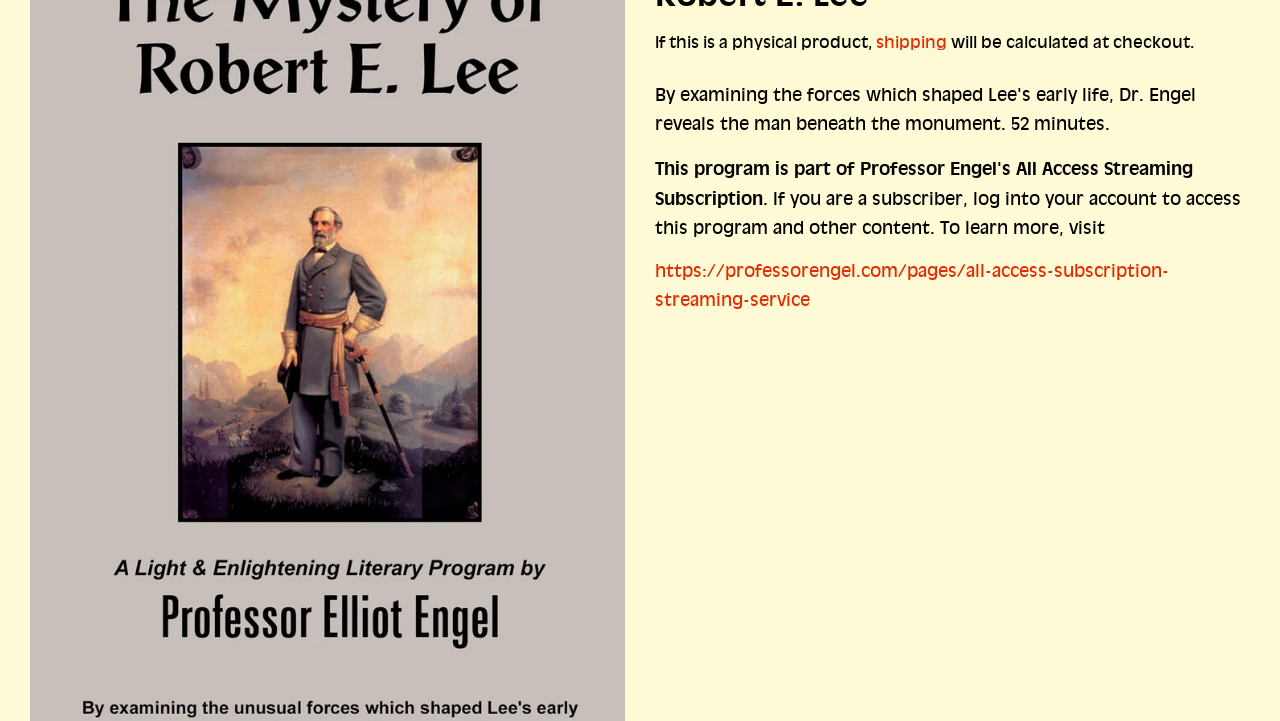Predict the bounding box coordinates of the UI element that matches this description: "https://professorengel.com/pages/all-access-subscription-streaming-service". The coordinates should be in the format [left, top, right, bottom] with each value between 0 and 1.

[0.512, 0.361, 0.913, 0.43]